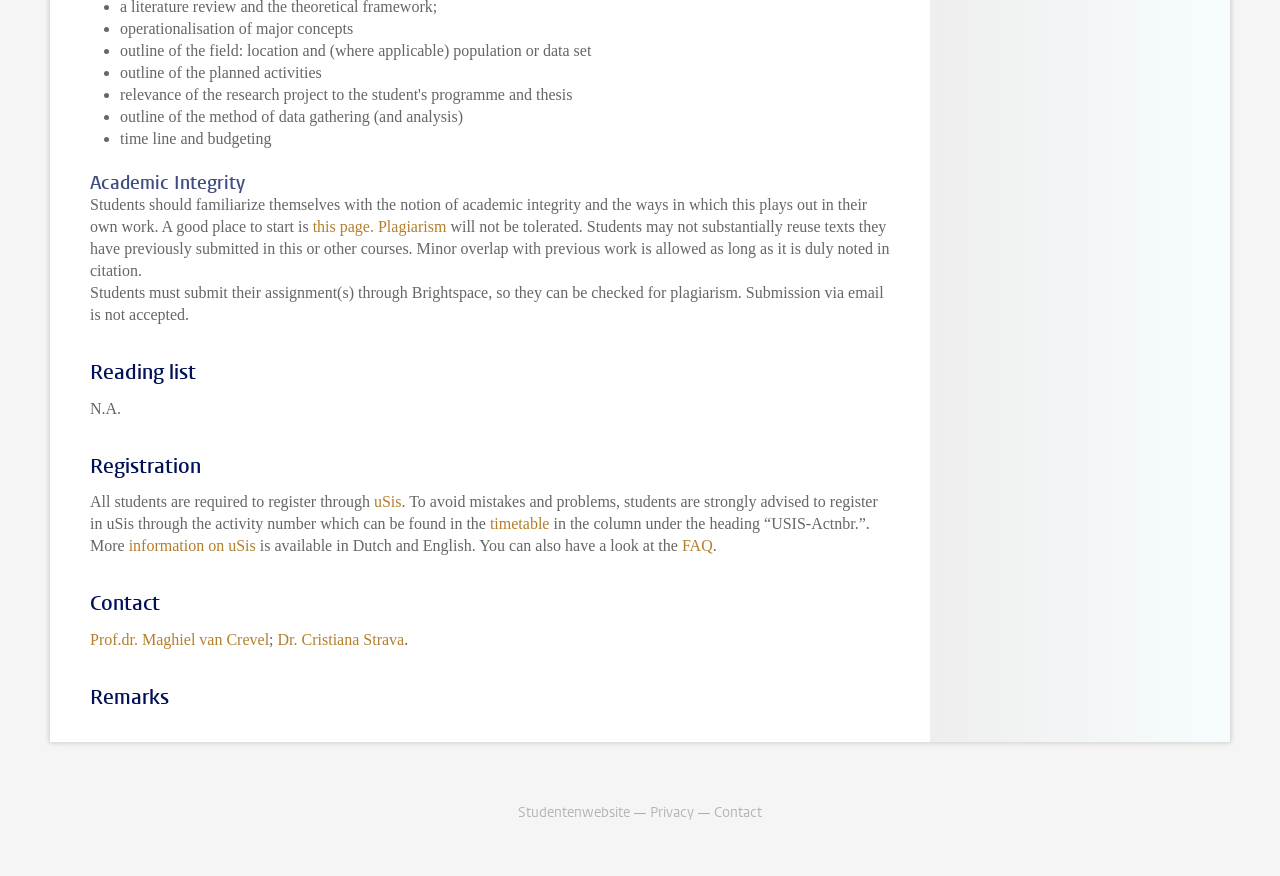Determine the bounding box coordinates for the area that should be clicked to carry out the following instruction: "contact 'Prof.dr. Maghiel van Crevel'".

[0.07, 0.72, 0.21, 0.739]